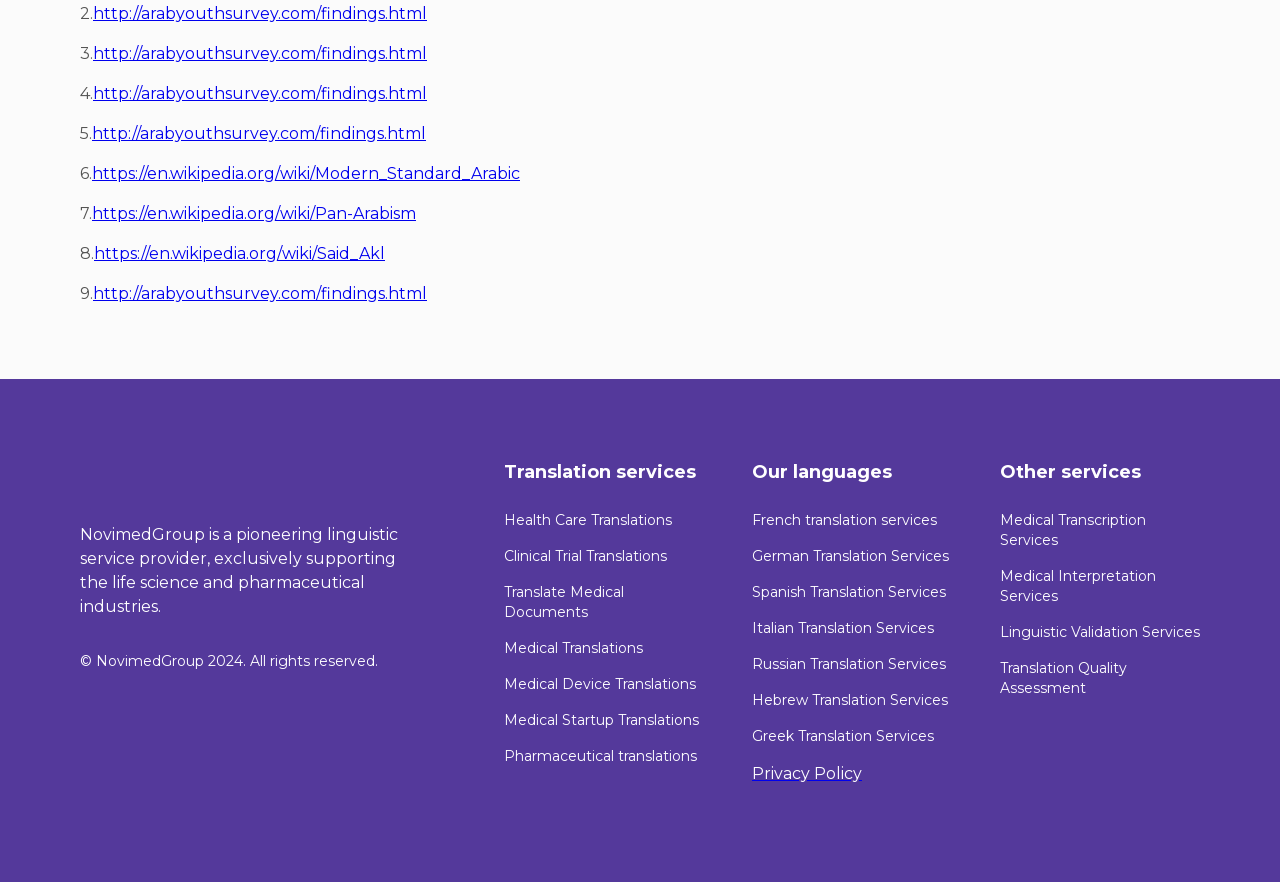Provide your answer in one word or a succinct phrase for the question: 
What is the company name mentioned on the webpage?

NovimedGroup